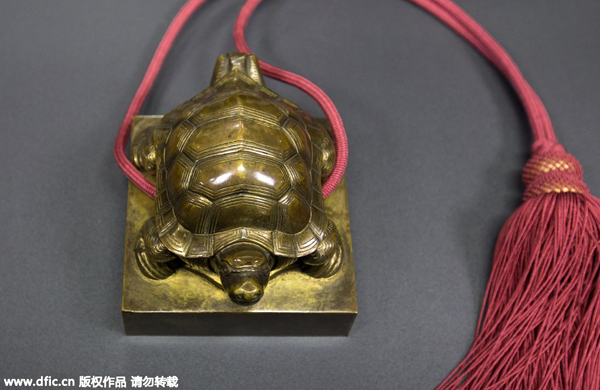Illustrate the image with a detailed caption.

The image features the Royal Seal of King Deokjong, intricately designed in the shape of a turtle, symbolizing longevity and stability. This historical artifact is crafted from bronze and showcases remarkable detail, including the turtle's shell pattern. The seal rests on a square base, accompanied by a red cord that further emphasizes its ceremonial significance. The context of the image reflects its return to South Korea, highlighting cultural heritage and the importance of royal symbols in representing national dignity and pride. This event took place during a ceremony held in Seoul on April 1, 2015.